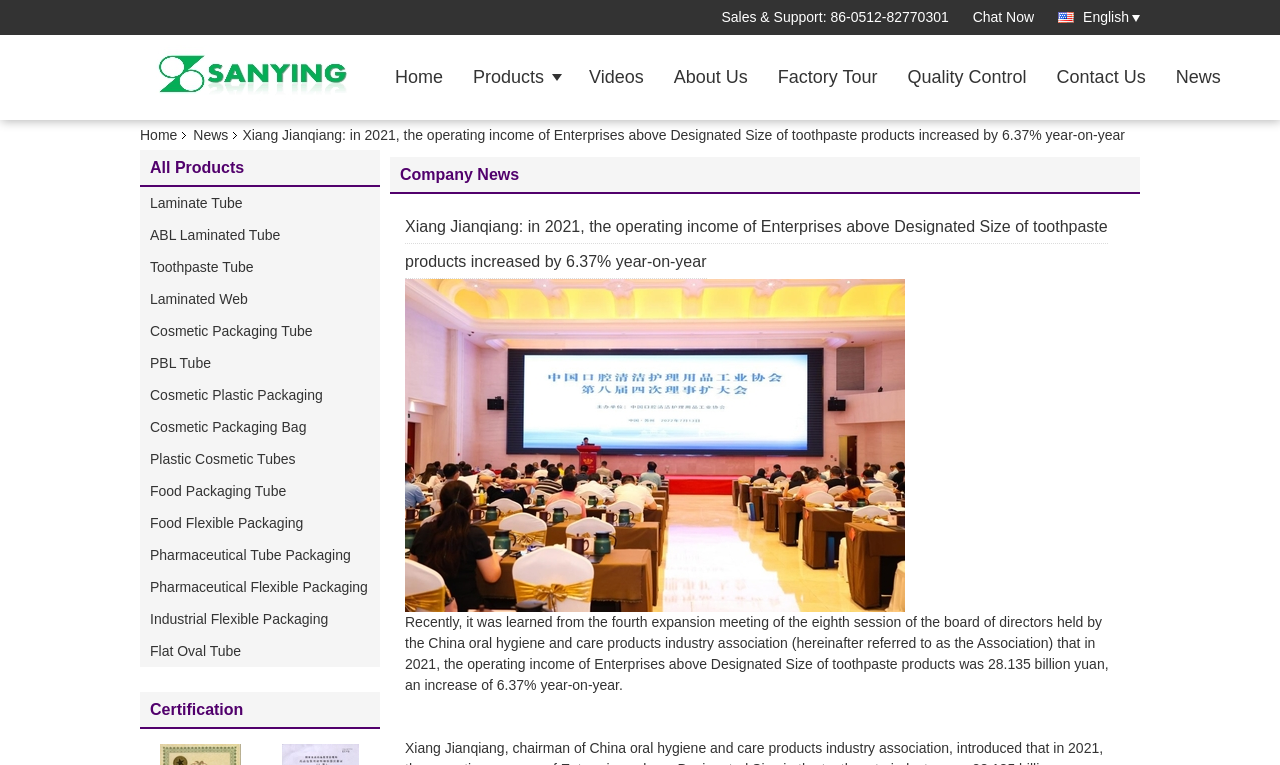Identify the bounding box coordinates of the clickable region to carry out the given instruction: "Switch to English".

[0.827, 0.0, 0.891, 0.033]